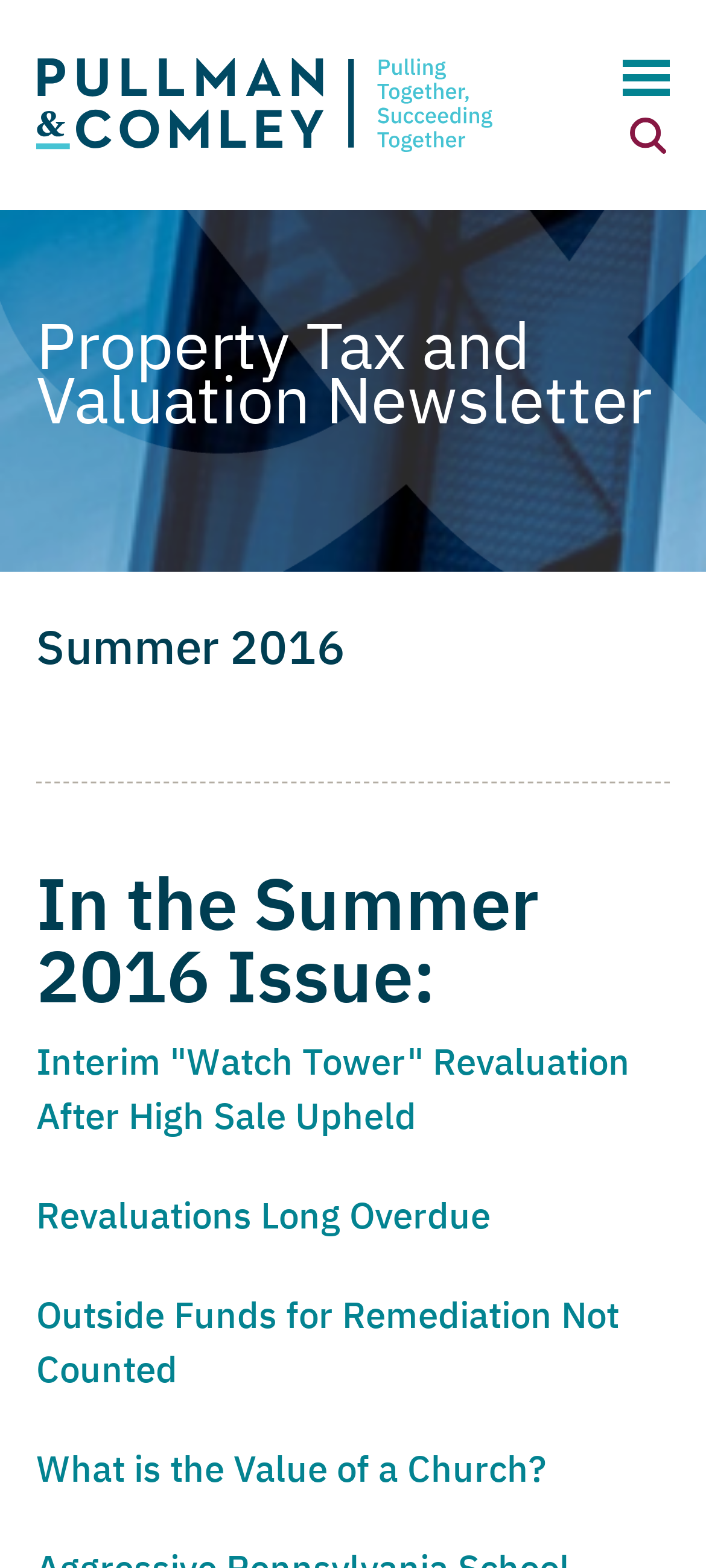Given the element description, predict the bounding box coordinates in the format (top-left x, top-left y, bottom-right x, bottom-right y). Make sure all values are between 0 and 1. Here is the element description: Site Map

[0.254, 0.02, 0.415, 0.038]